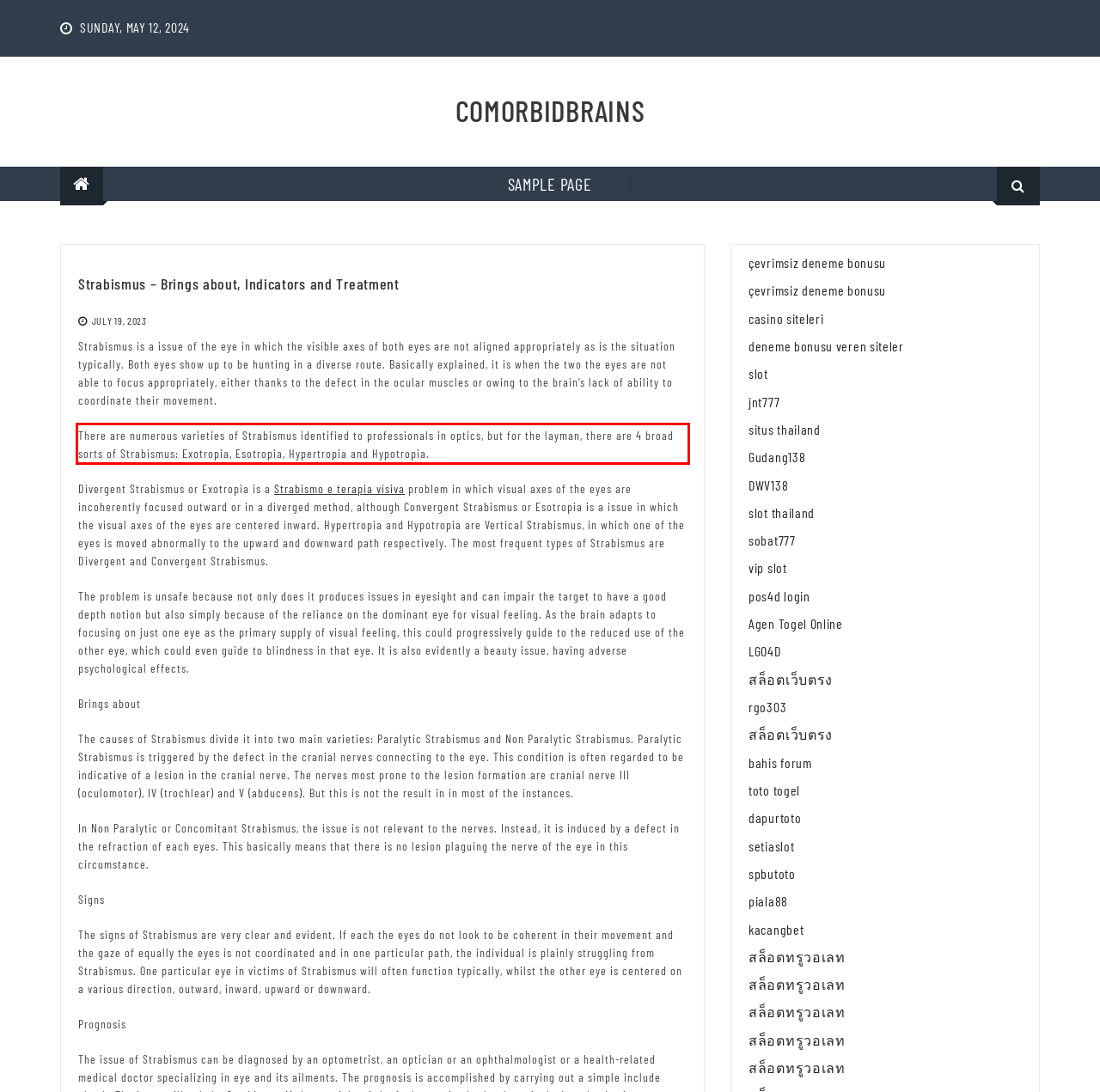You have a screenshot with a red rectangle around a UI element. Recognize and extract the text within this red bounding box using OCR.

There are numerous varieties of Strabismus identified to professionals in optics, but for the layman, there are 4 broad sorts of Strabismus: Exotropia, Esotropia, Hypertropia and Hypotropia.